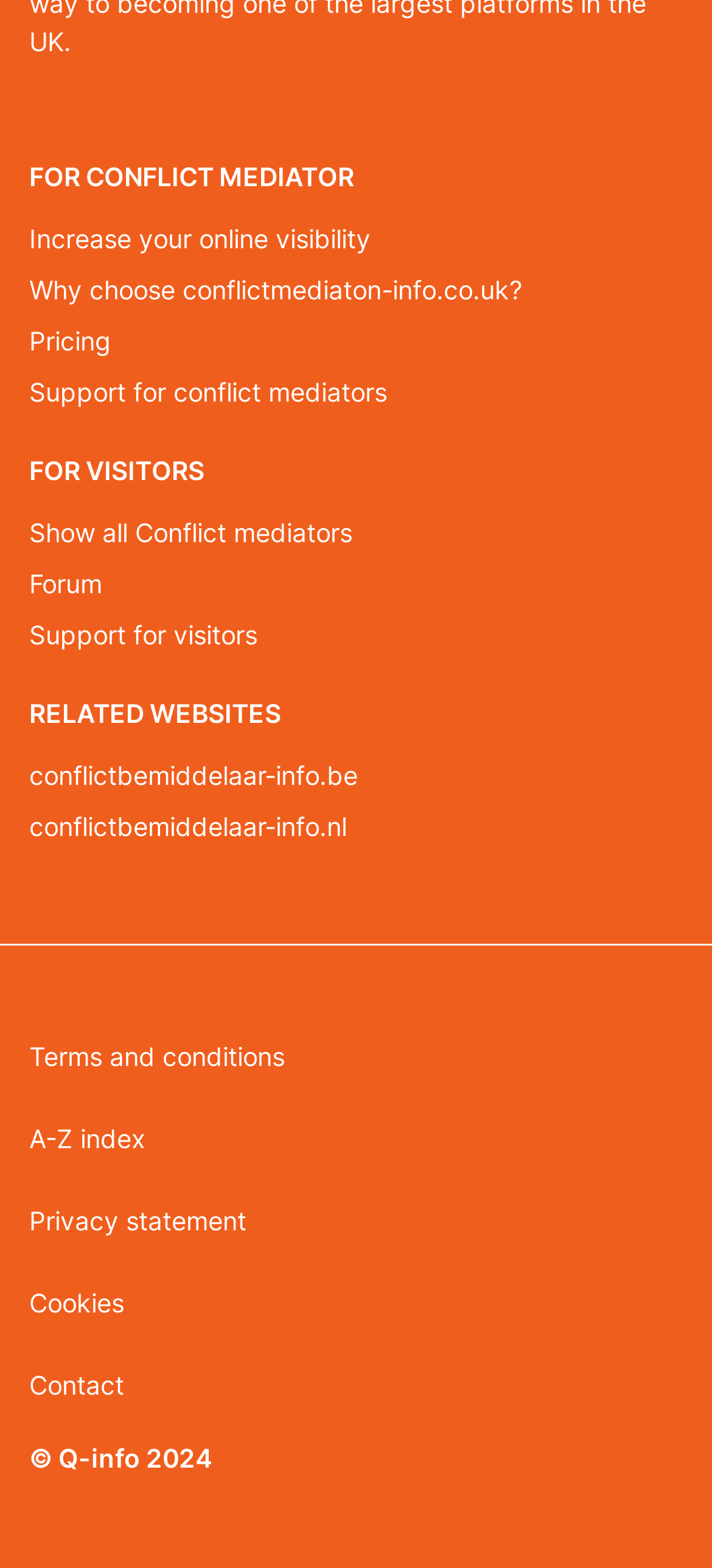Determine the bounding box coordinates for the area that needs to be clicked to fulfill this task: "Visit 'conflictbemiddelaar-info.be'". The coordinates must be given as four float numbers between 0 and 1, i.e., [left, top, right, bottom].

[0.041, 0.478, 0.959, 0.511]